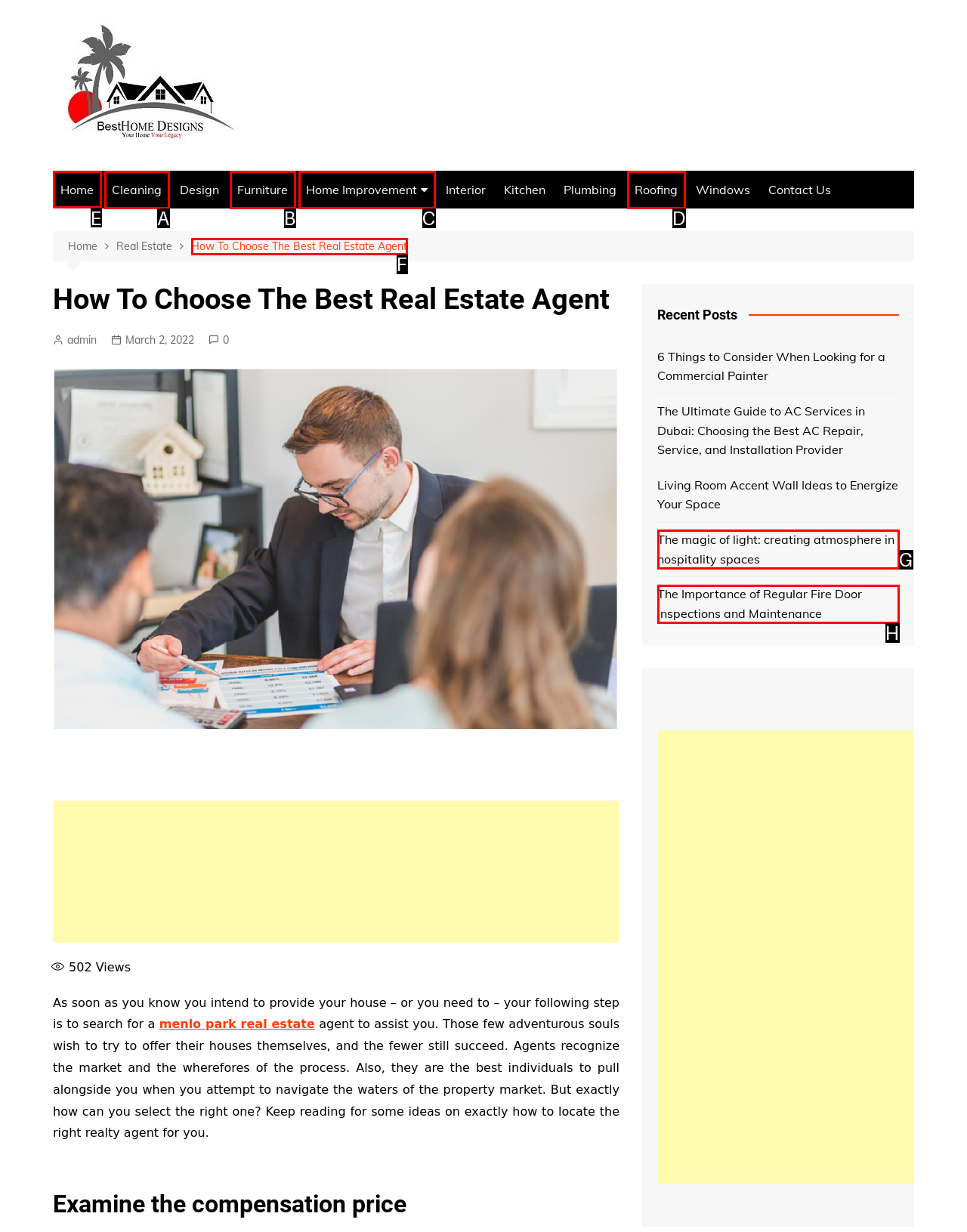Decide which letter you need to select to fulfill the task: Click on 'Home'
Answer with the letter that matches the correct option directly.

E